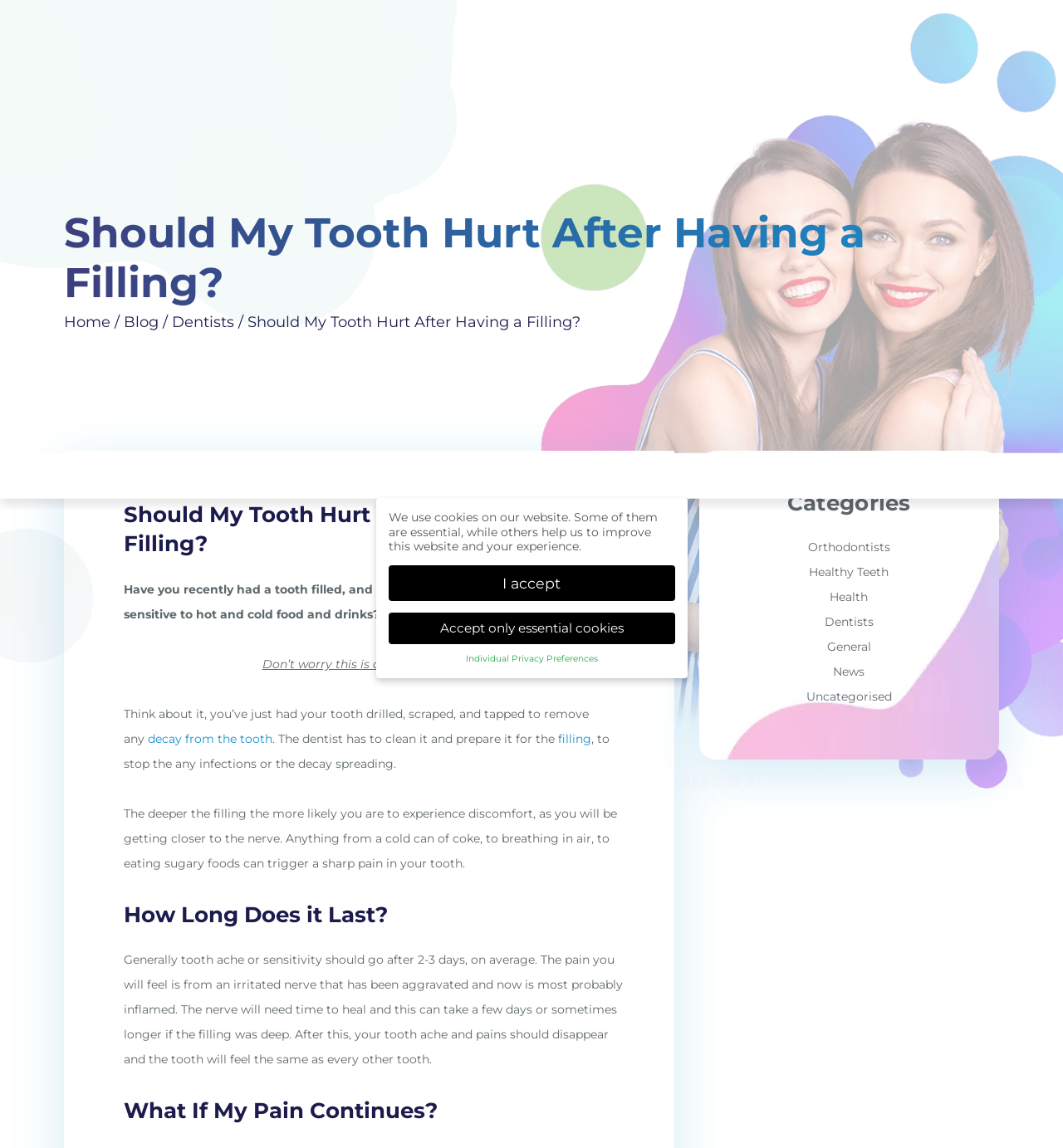Identify the bounding box coordinates of the area that should be clicked in order to complete the given instruction: "Go back to the blog". The bounding box coordinates should be four float numbers between 0 and 1, i.e., [left, top, right, bottom].

[0.116, 0.794, 0.219, 0.823]